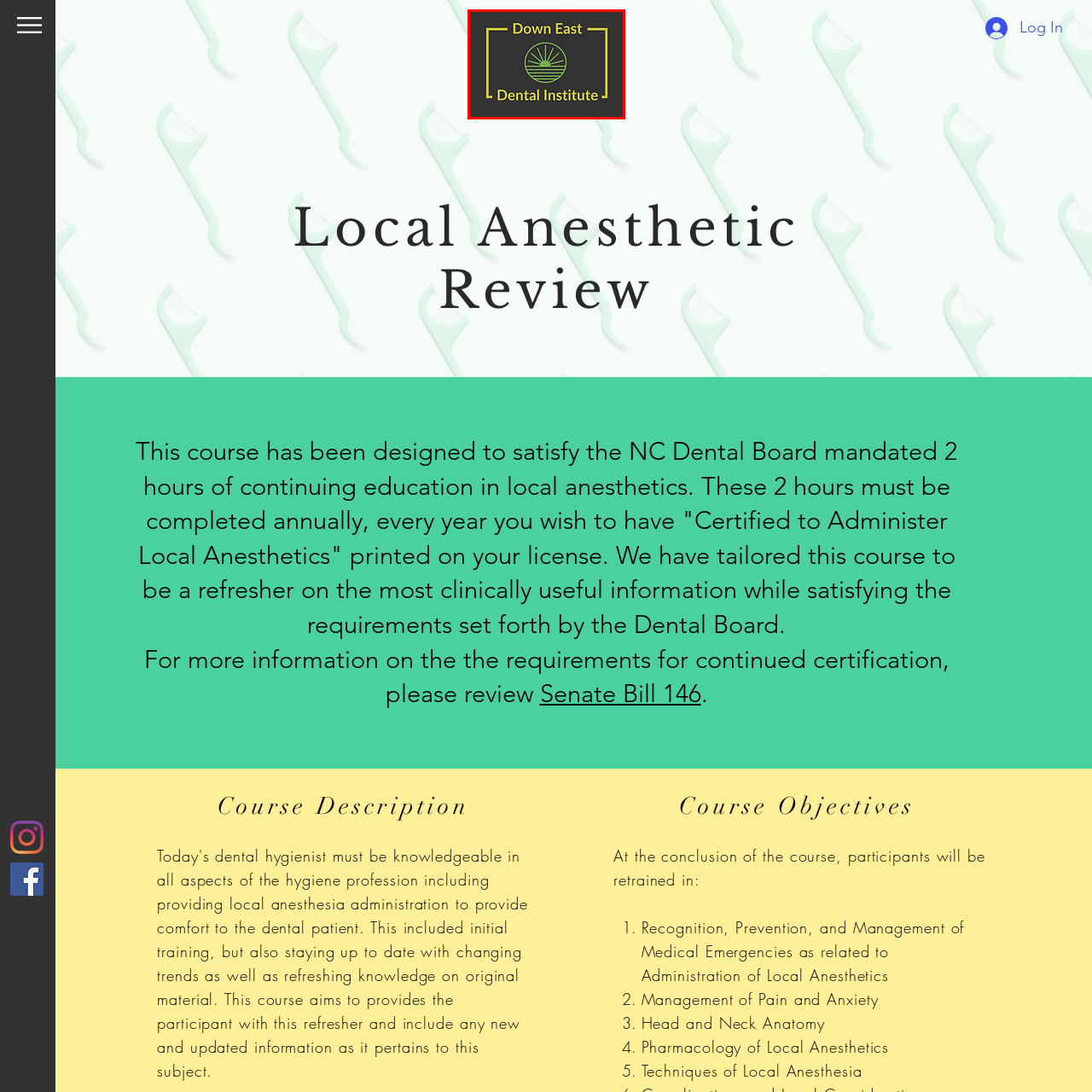Pay attention to the image highlighted by the red border, What colors are used in the logo? Please give a one-word or short phrase answer.

Green and yellow